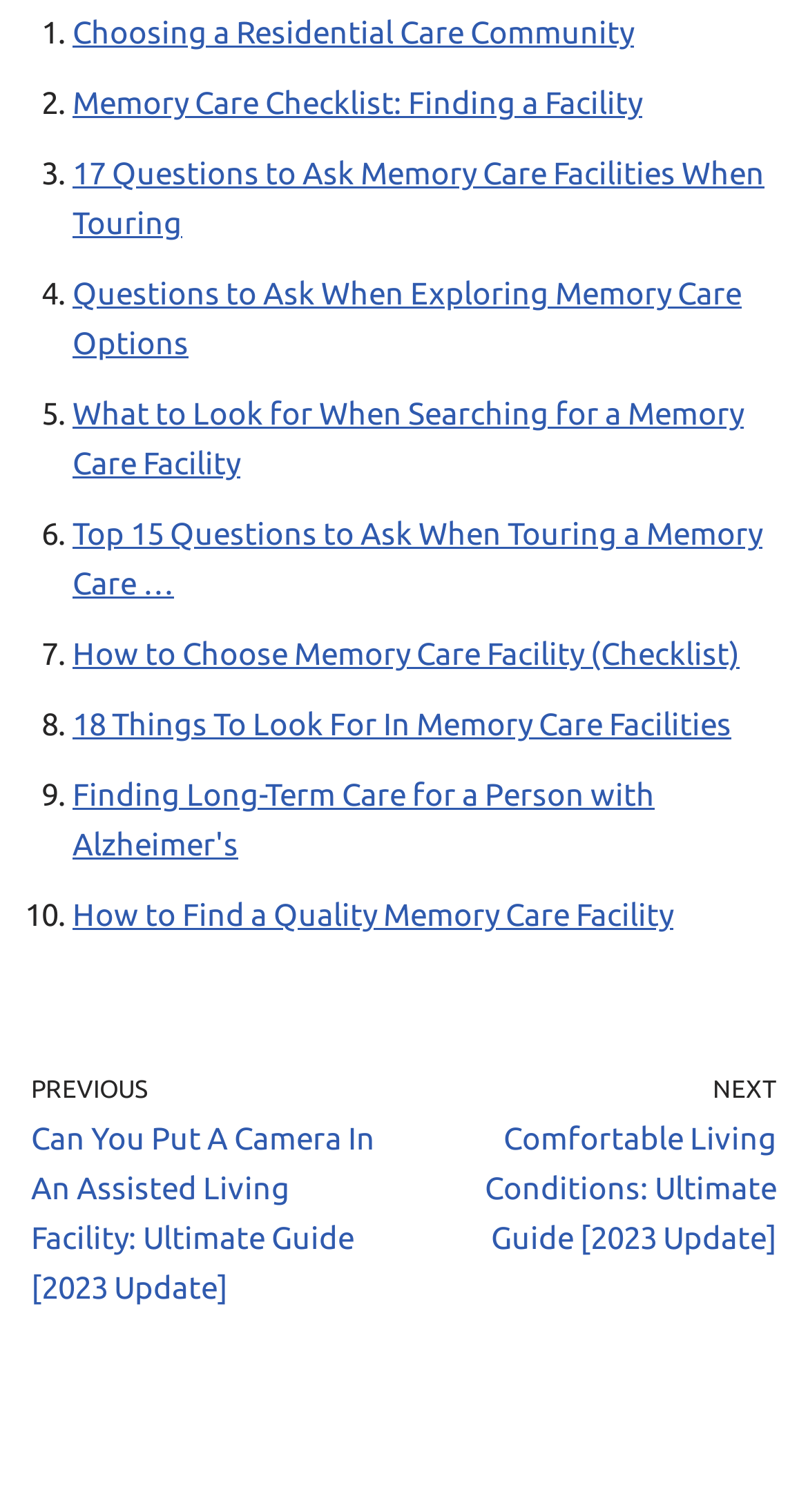Highlight the bounding box coordinates of the element you need to click to perform the following instruction: "Go to previous page 'Can You Put A Camera In An Assisted Living Facility: Ultimate Guide [2023 Update}'."

[0.038, 0.704, 0.474, 0.869]